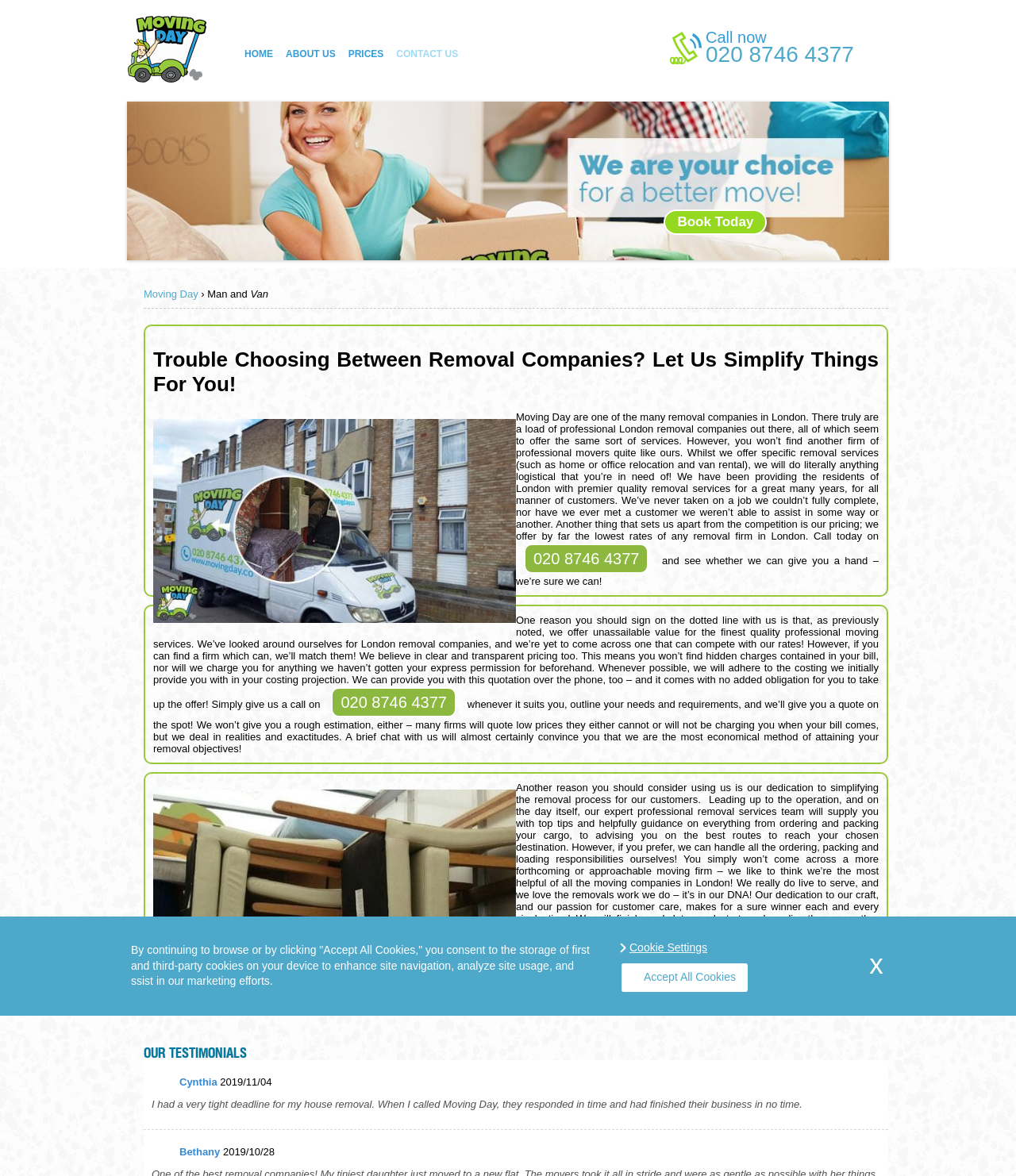Please determine the bounding box coordinates of the area that needs to be clicked to complete this task: 'Click the '020 8746 4377' link'. The coordinates must be four float numbers between 0 and 1, formatted as [left, top, right, bottom].

[0.516, 0.462, 0.639, 0.488]